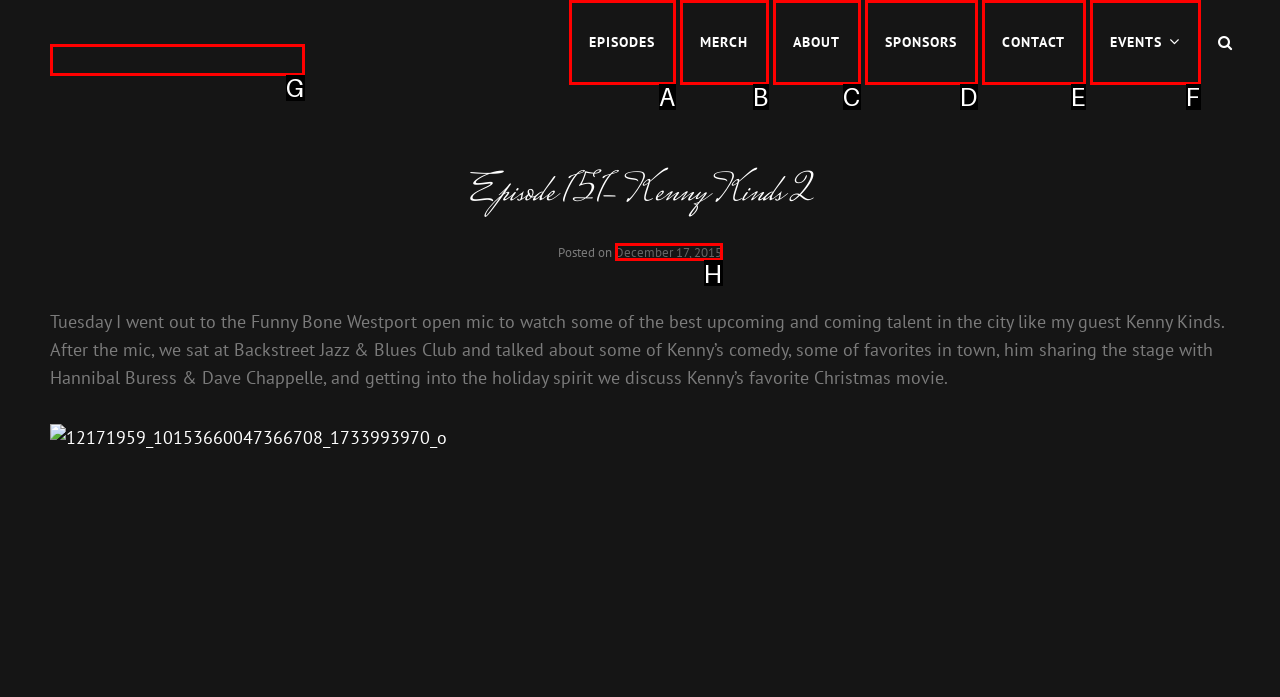Select the HTML element that needs to be clicked to perform the task: read about the podcast. Reply with the letter of the chosen option.

C